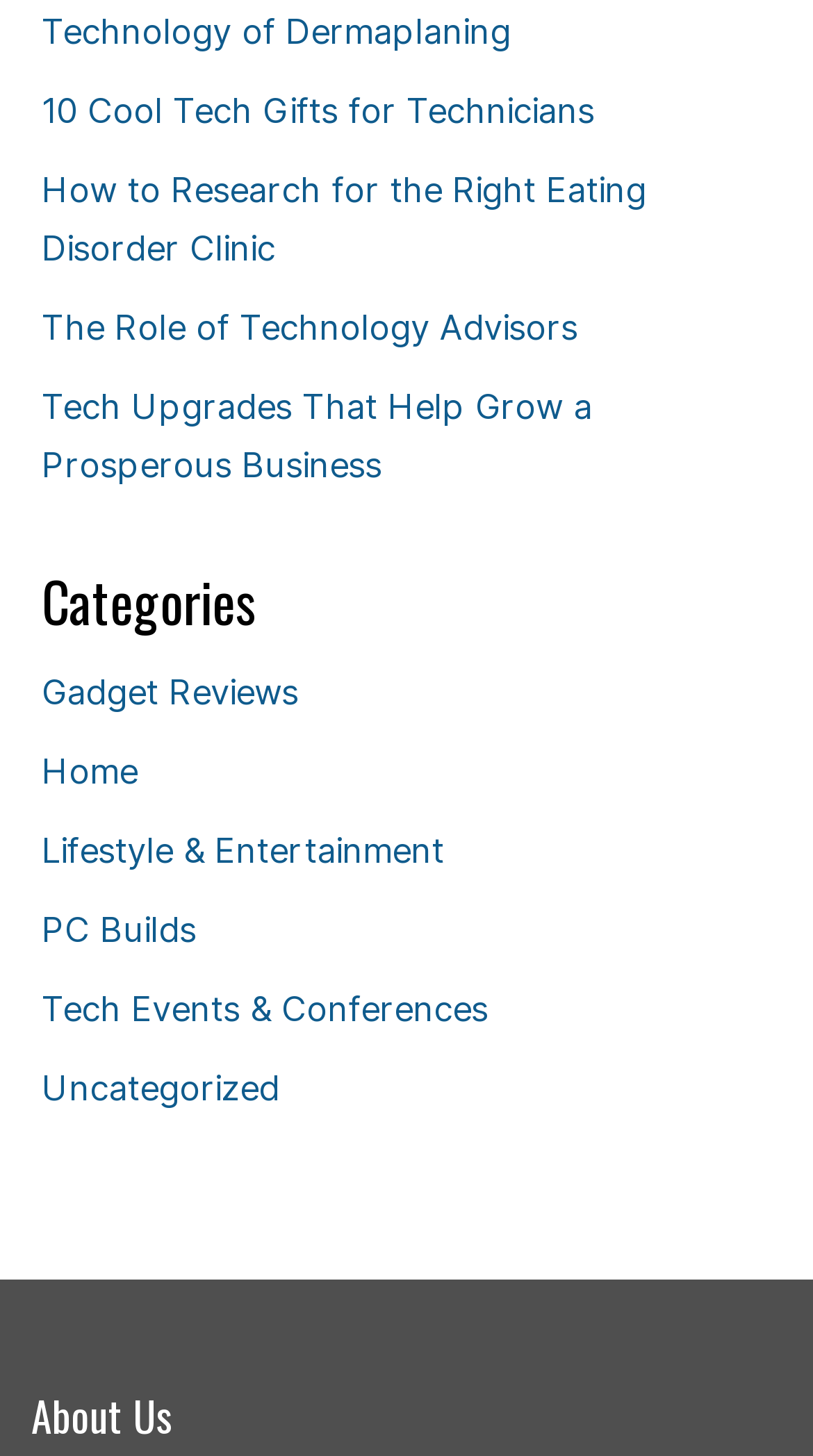Find the bounding box coordinates of the clickable region needed to perform the following instruction: "view tech gadget reviews". The coordinates should be provided as four float numbers between 0 and 1, i.e., [left, top, right, bottom].

[0.051, 0.461, 0.367, 0.49]